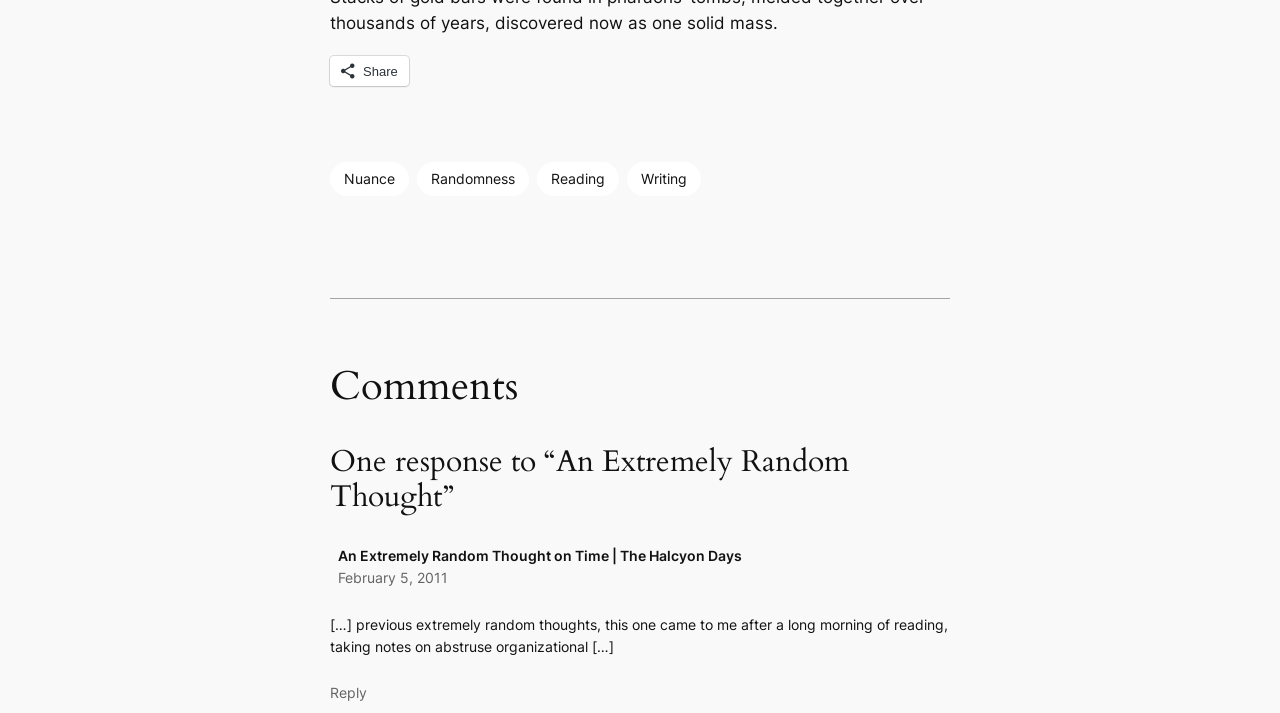Return the bounding box coordinates of the UI element that corresponds to this description: "February 5, 2011". The coordinates must be given as four float numbers in the range of 0 and 1, [left, top, right, bottom].

[0.264, 0.799, 0.35, 0.823]